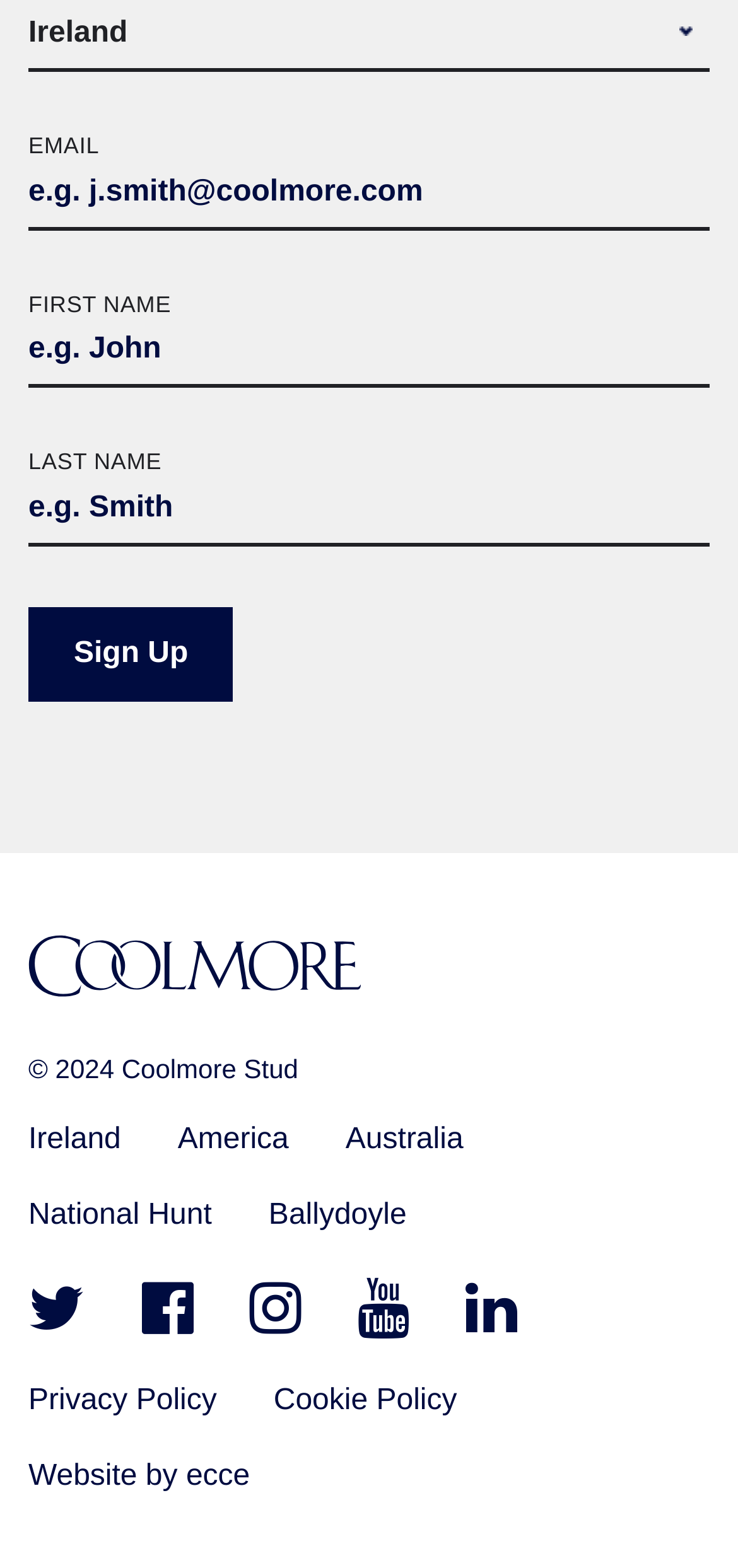Identify the coordinates of the bounding box for the element that must be clicked to accomplish the instruction: "Click sign up".

[0.038, 0.387, 0.317, 0.447]